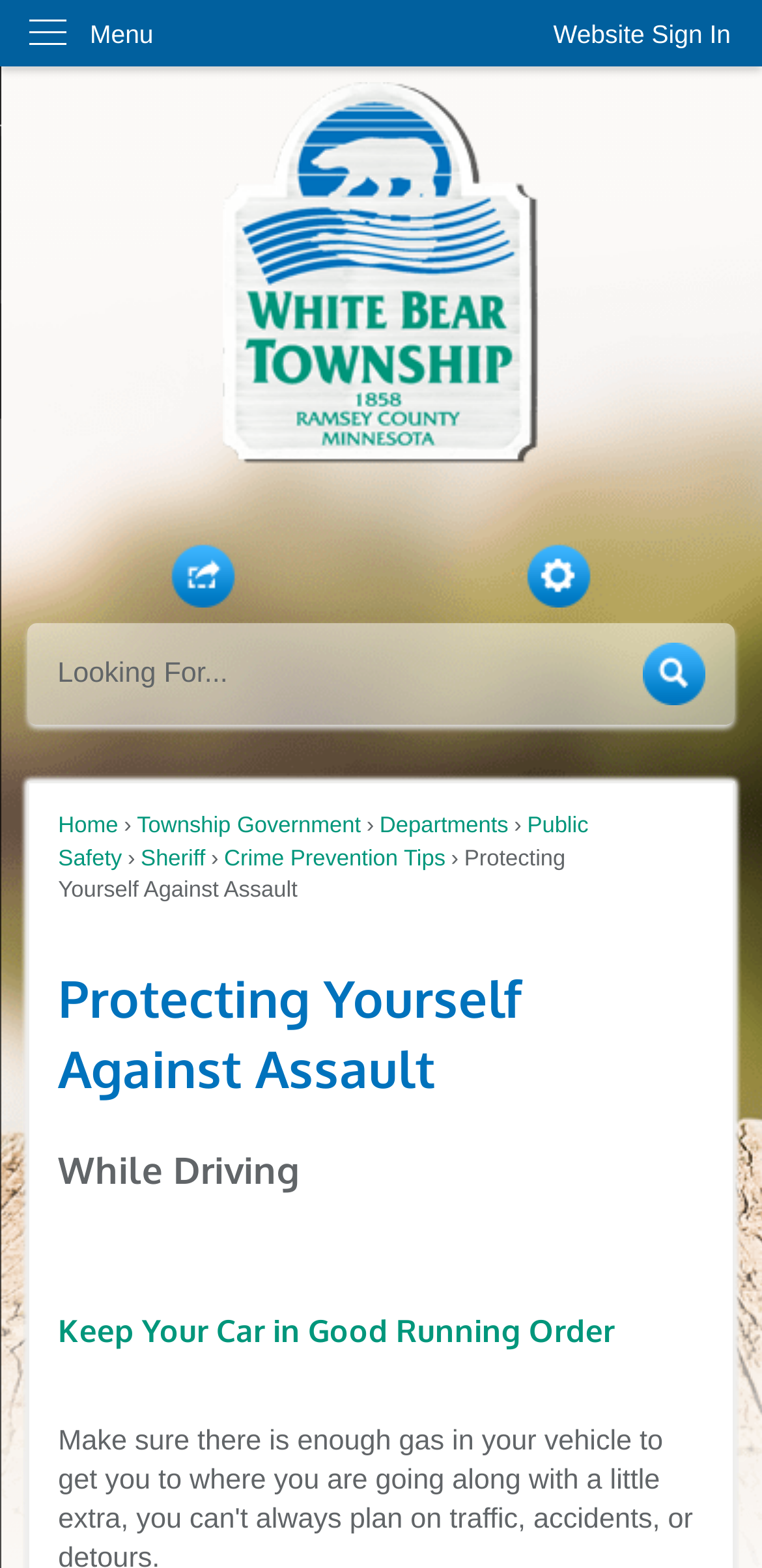Give the bounding box coordinates for this UI element: "alt="Click to Home"". The coordinates should be four float numbers between 0 and 1, arranged as [left, top, right, bottom].

[0.037, 0.053, 0.963, 0.298]